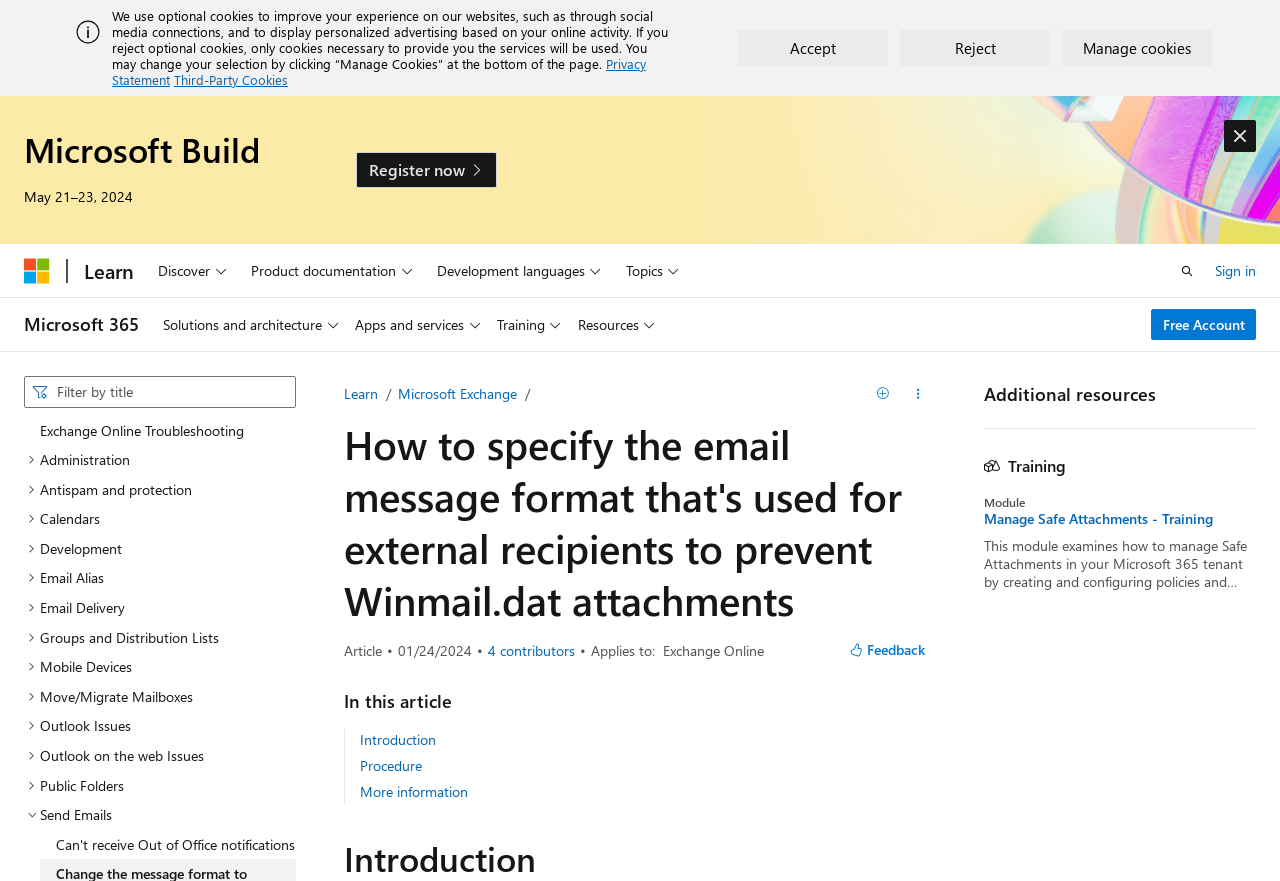Find and provide the bounding box coordinates for the UI element described here: "Manage Safe Attachments - Training". The coordinates should be given as four float numbers between 0 and 1: [left, top, right, bottom].

[0.769, 0.579, 0.981, 0.6]